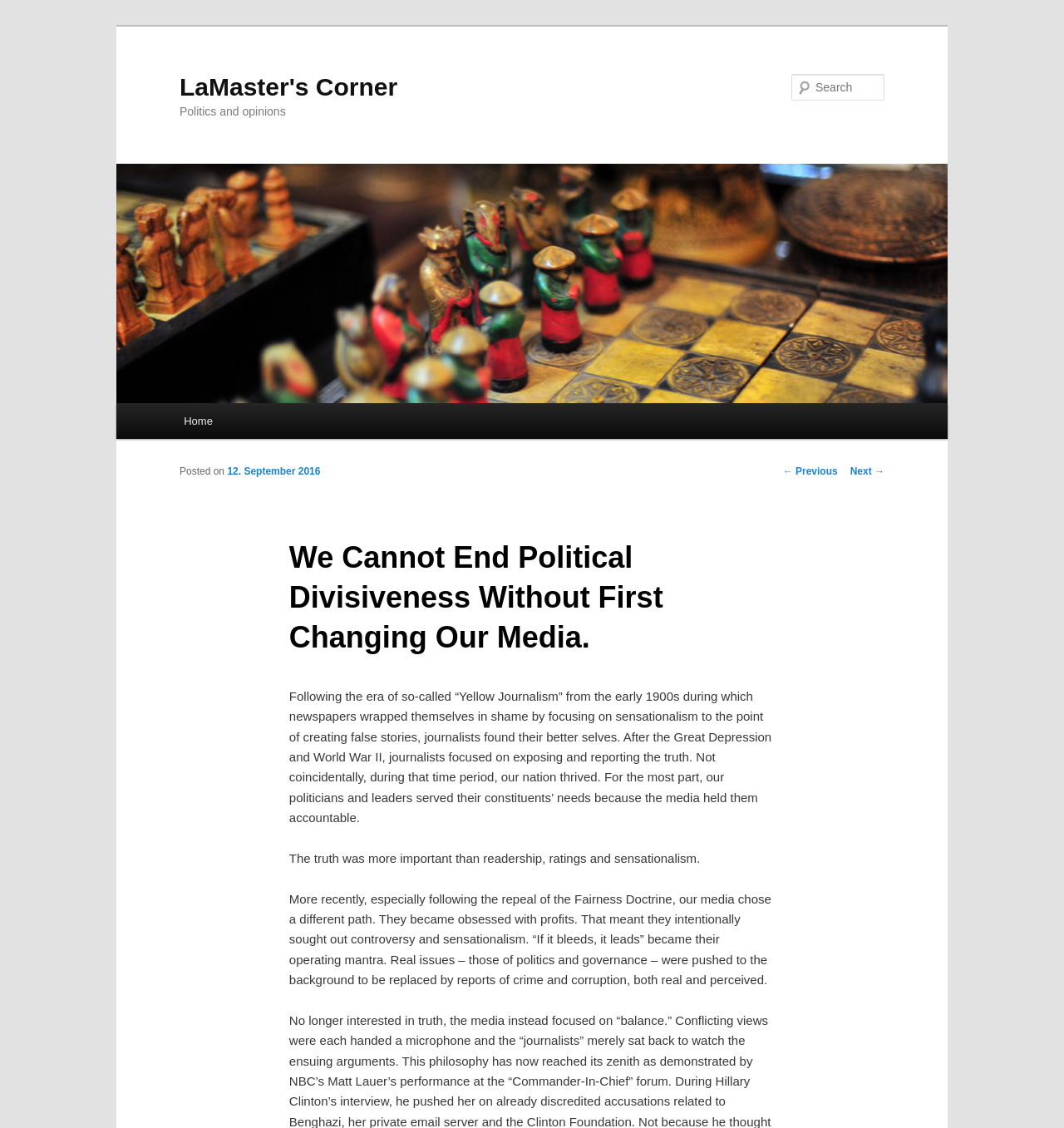Determine the bounding box coordinates (top-left x, top-left y, bottom-right x, bottom-right y) of the UI element described in the following text: Home

[0.16, 0.357, 0.212, 0.389]